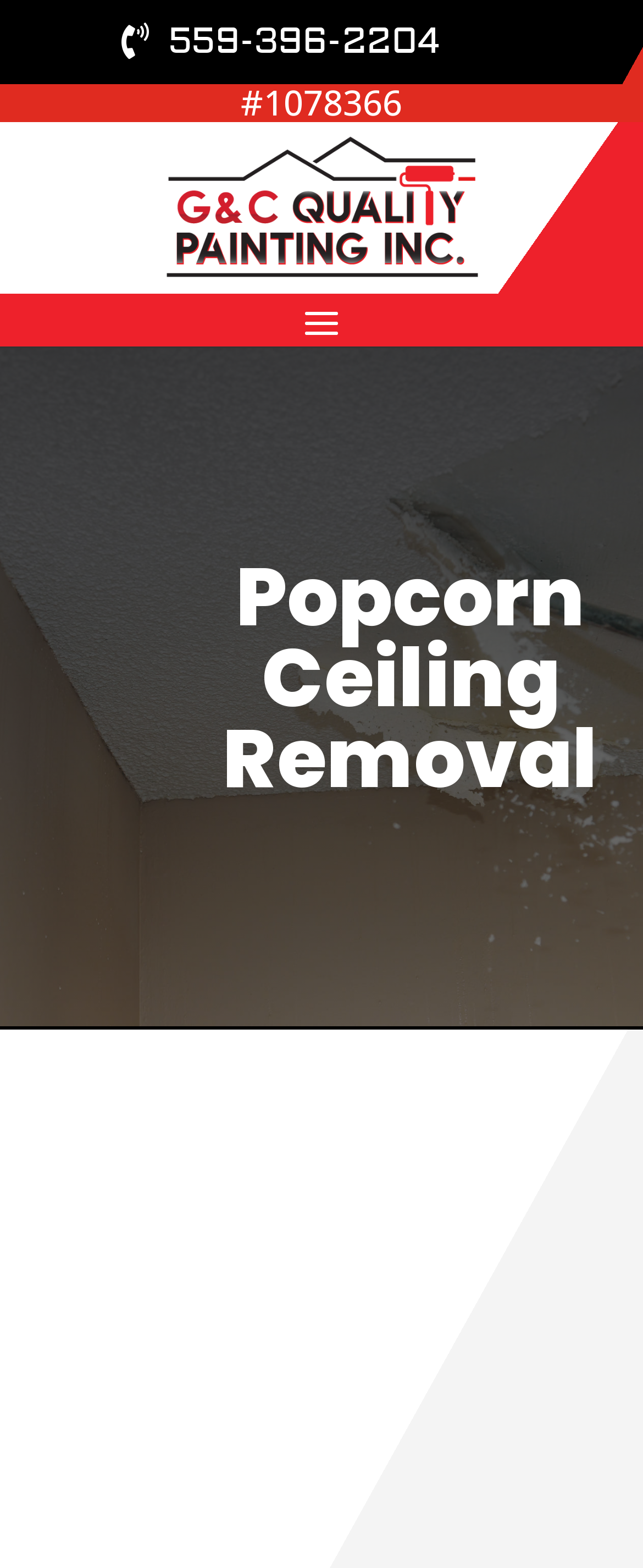What is the company name?
Please answer the question with a single word or phrase, referencing the image.

G&C Quality Painting Company